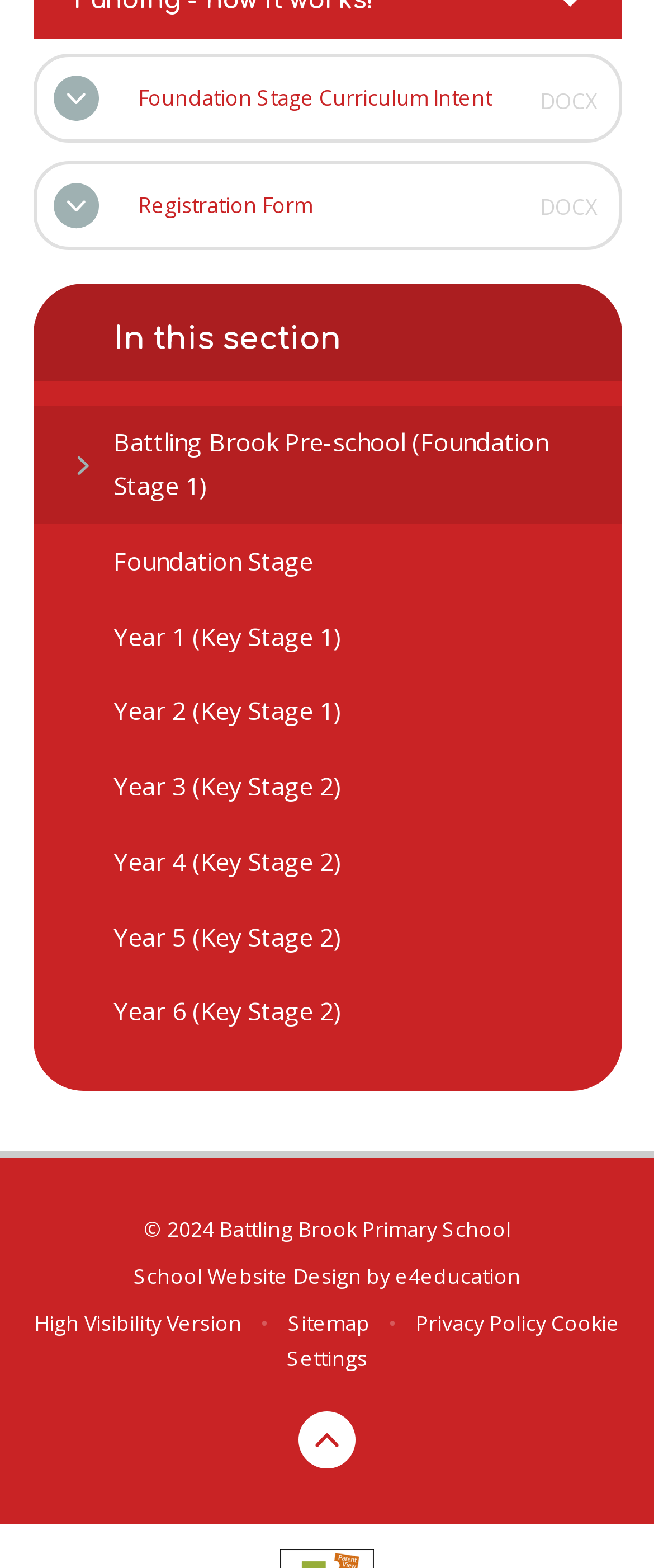What is the purpose of the button at the bottom of the webpage?
Please respond to the question with a detailed and thorough explanation.

I found the button element at the bottom of the webpage and saw that its text is 'Cookie Settings', which suggests that it is used to configure cookie settings.